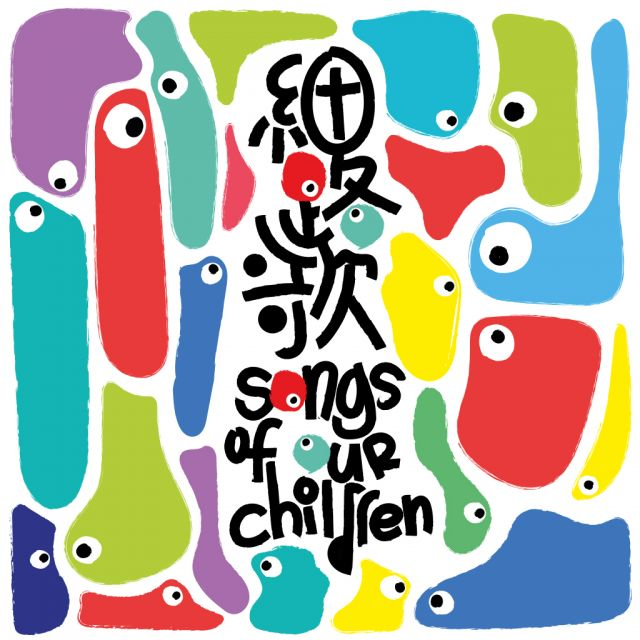Construct a detailed narrative about the image.

The image depicts a vibrant and playful design featuring an assortment of colorful abstract shapes, reminiscent of whimsical creatures or figures. Central to the composition is the text "細路歌" and "songs of our children," presented in bold, artistic lettering that contrasts beautifully with the surrounding colors. These lively hues—spanning from deep purples and greens to bright reds and blues—create a joyful and engaging atmosphere, reflecting themes of childhood and imagination. This artwork likely serves as a visual representation for an initiative aimed at children, emphasizing creativity and expression through music and storytelling.